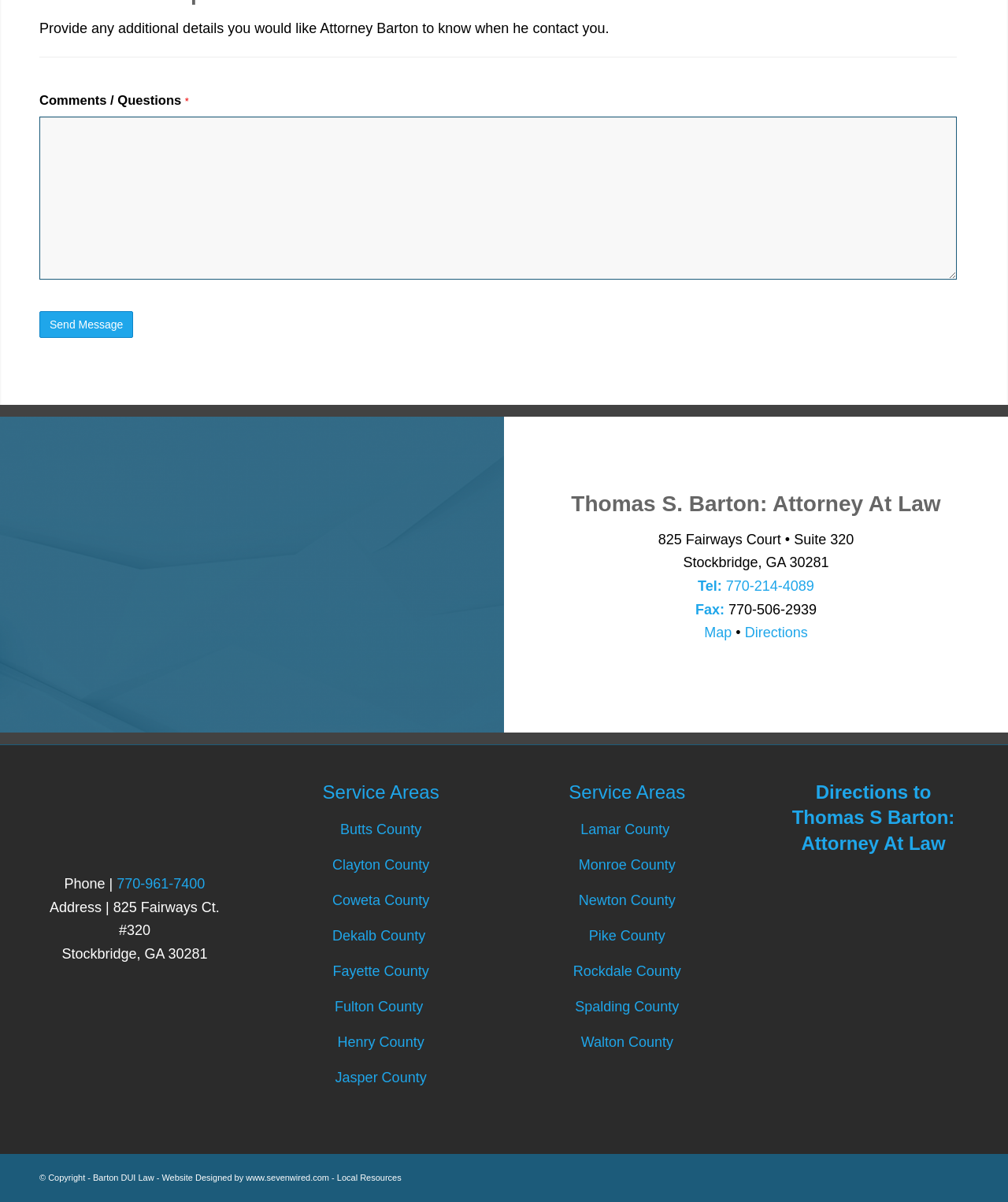What is the address of the attorney's office?
Give a detailed explanation using the information visible in the image.

The address is mentioned in the section below the attorney's name, and it includes the street address, suite number, city, state, and zip code.